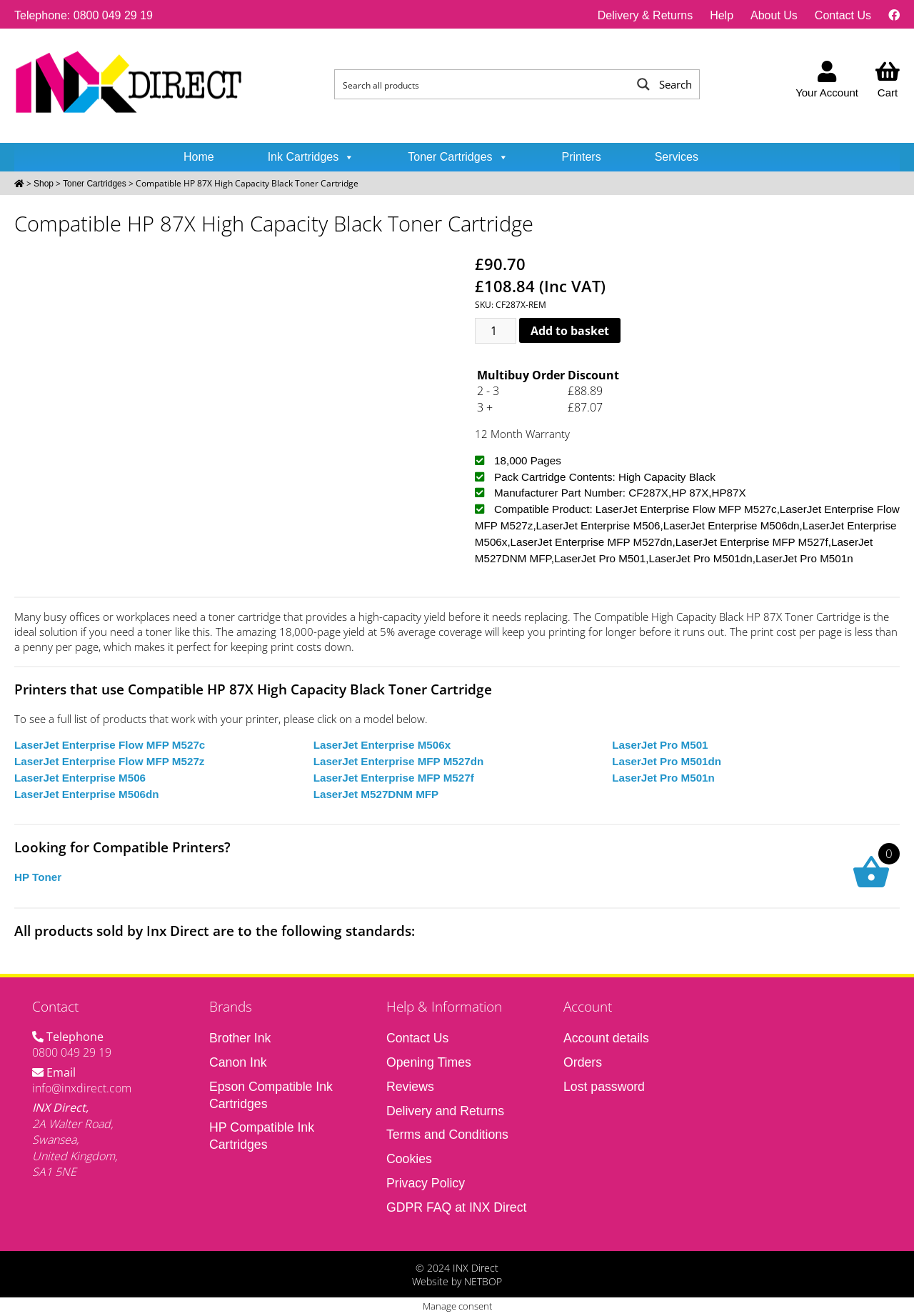Please find the bounding box coordinates (top-left x, top-left y, bottom-right x, bottom-right y) in the screenshot for the UI element described as follows: Prev Post

None